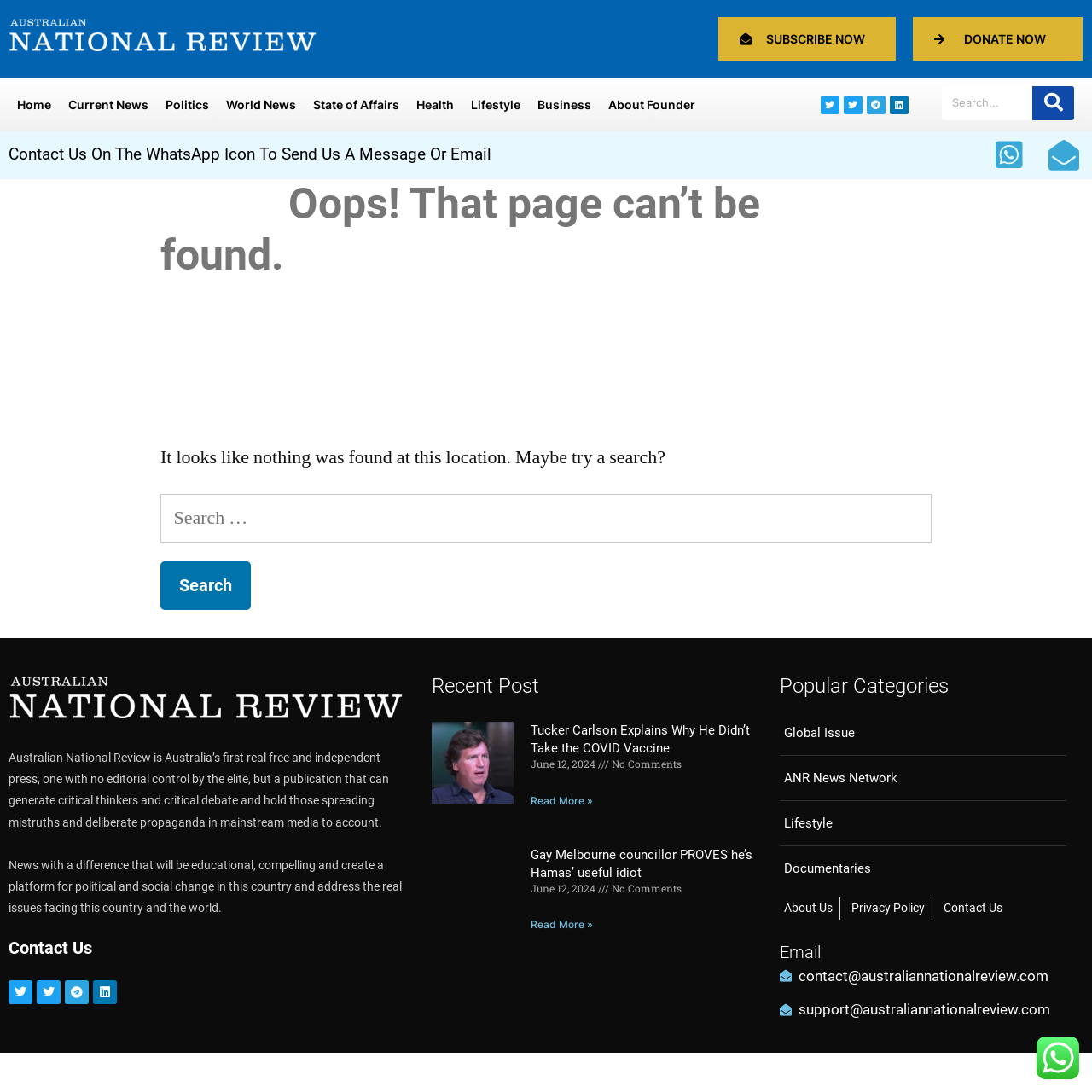Use a single word or phrase to answer the question: How many categories are listed under 'Popular Categories'?

6